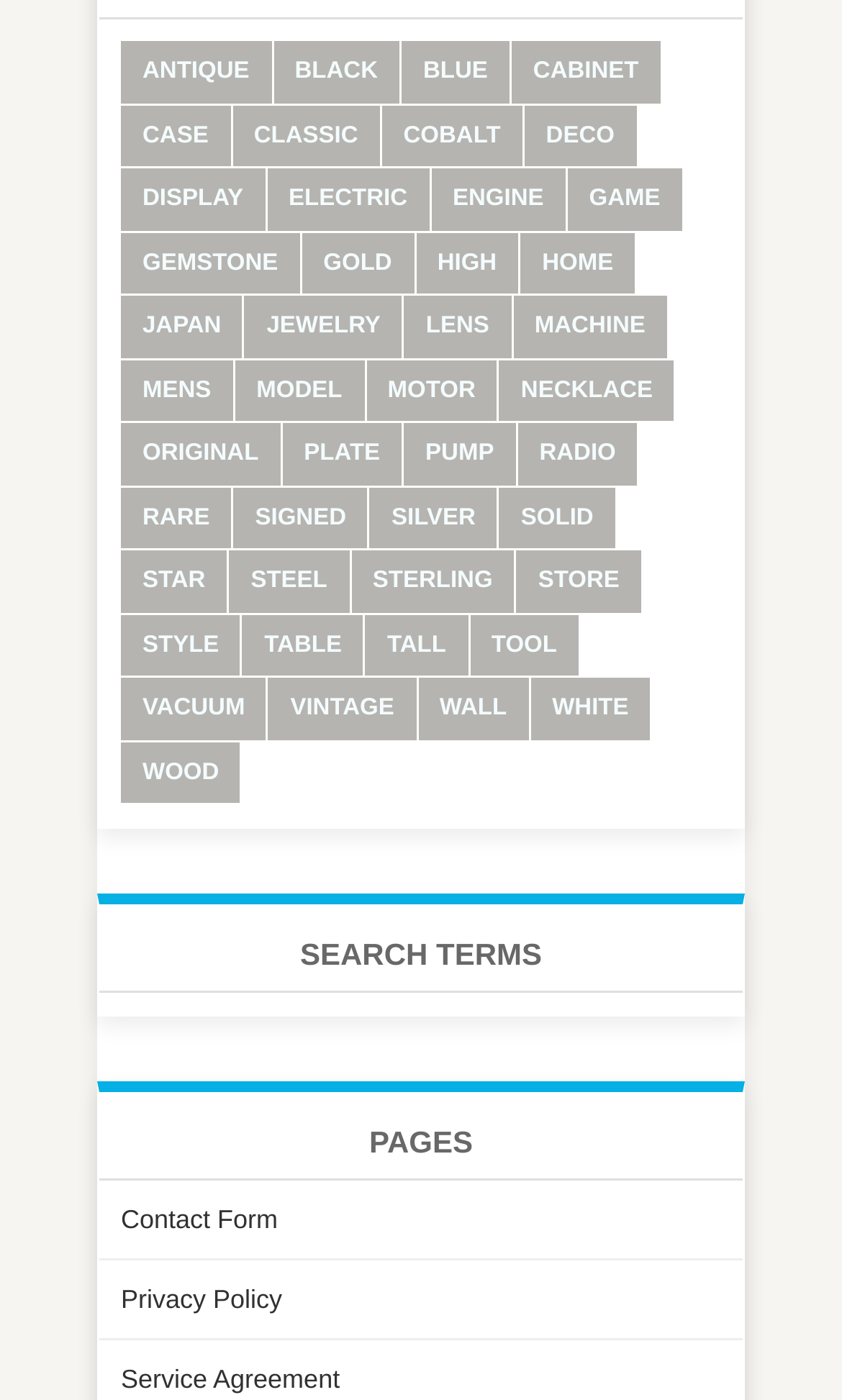What is the first search term?
Using the image, answer in one word or phrase.

ANTIQUE